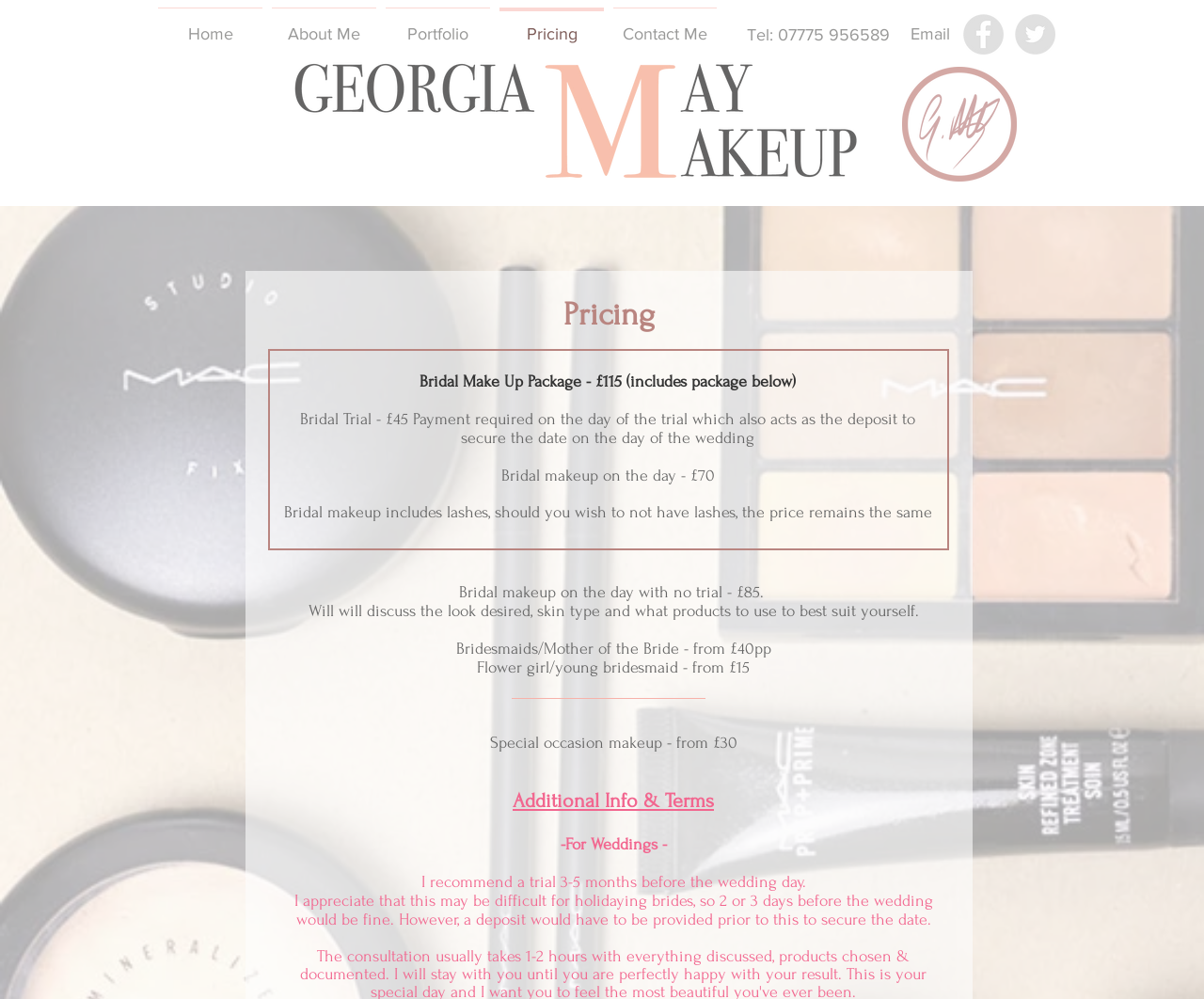Generate a detailed explanation of the webpage's features and information.

The webpage is about Georgia May Makeup's pricing features. At the top, there is a navigation bar with links to different sections of the website, including Home, About Me, Portfolio, Pricing, and Contact Me. Below the navigation bar, there is a heading with a phone number and an email link. To the right of the email link, there is a social bar with links to Facebook and Twitter, each represented by a grey circle icon.

The main content of the webpage is divided into sections, with headings and paragraphs of text. The first section is about the Bridal Make Up Package, which costs £115 and includes a package detailed below. Below this, there are sections about the Bridal Trial, Bridal makeup on the day, and other services such as Bridesmaids/Mother of the Bride, Flower girl/young bridesmaid, and Special occasion makeup. Each section has a brief description and pricing information.

The webpage also has additional information and terms, including recommendations for wedding trials and deposits. The text is organized in a clear and easy-to-read format, with headings and paragraphs that make it easy to navigate and understand the pricing features of Georgia May Makeup.